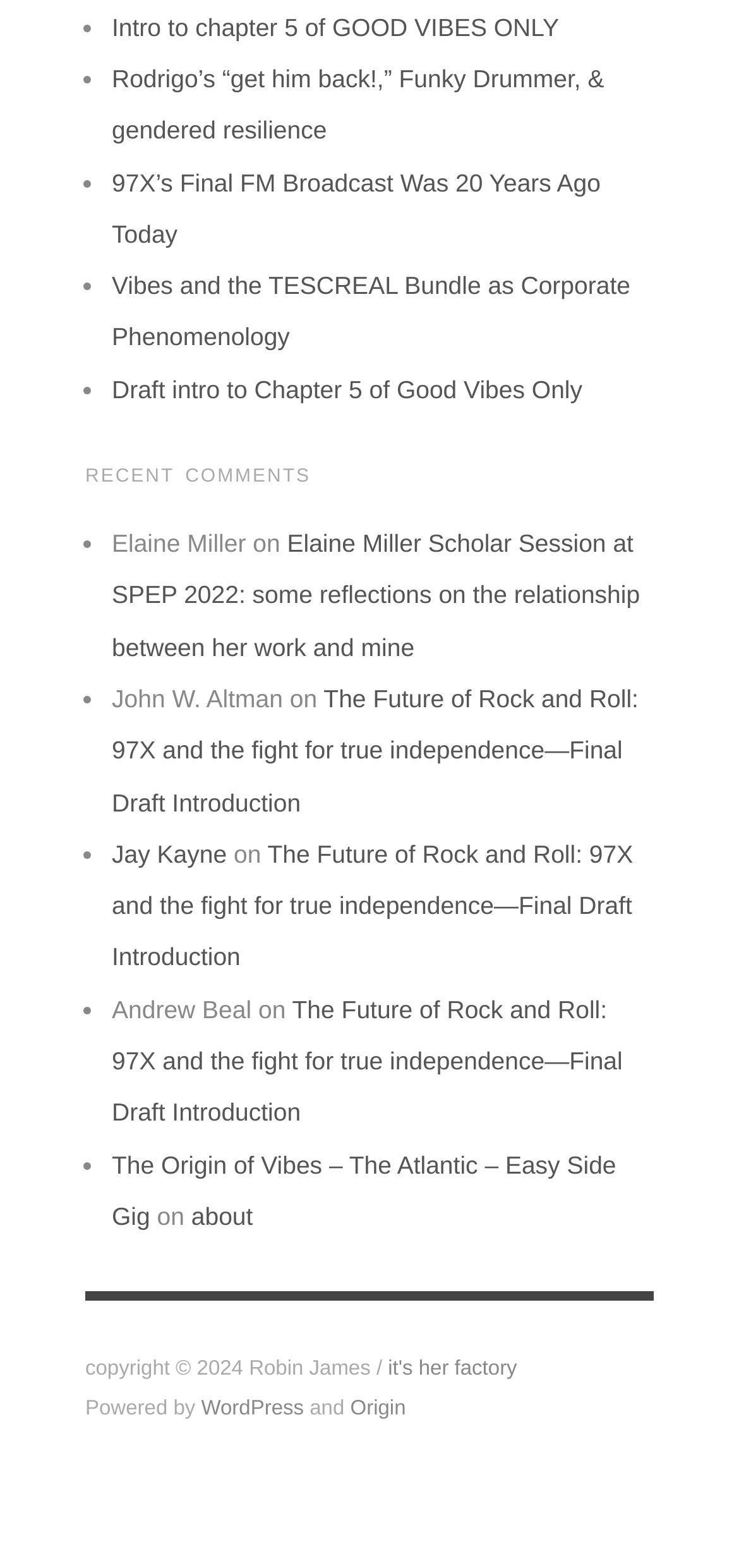Please indicate the bounding box coordinates of the element's region to be clicked to achieve the instruction: "Read intro to chapter 5 of GOOD VIBES ONLY". Provide the coordinates as four float numbers between 0 and 1, i.e., [left, top, right, bottom].

[0.151, 0.008, 0.756, 0.026]